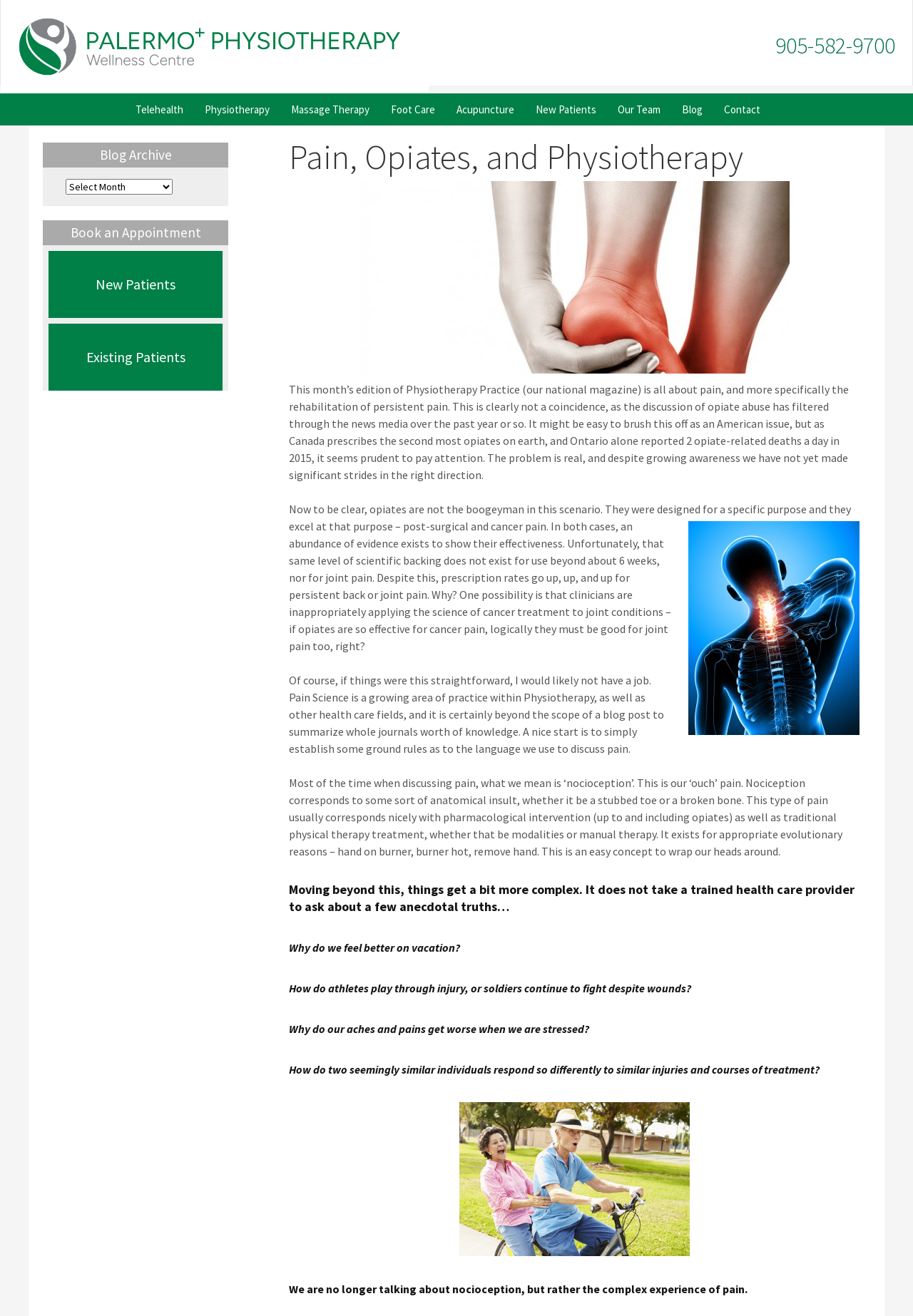Given the webpage screenshot, identify the bounding box of the UI element that matches this description: "Patient Intake Forms".

[0.575, 0.096, 0.731, 0.12]